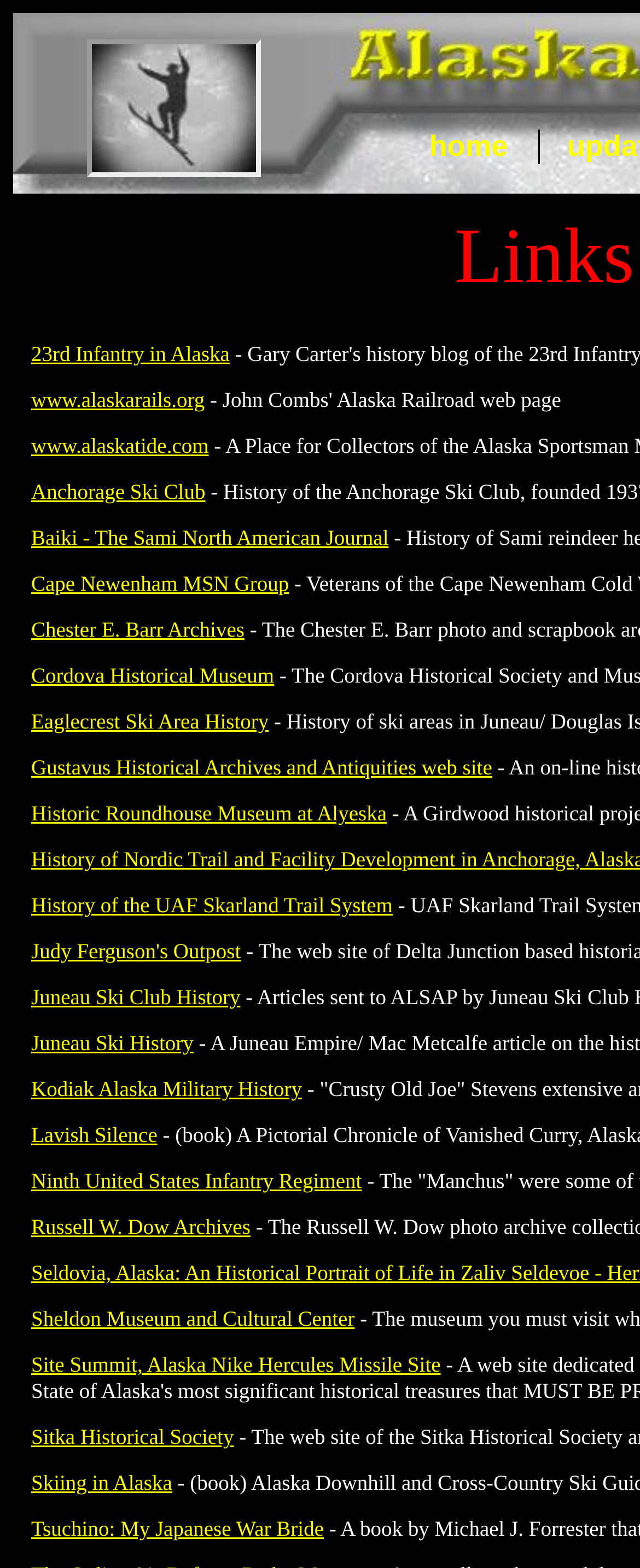Describe all significant elements and features of the webpage.

The webpage is titled "ALSAP Links" and appears to be a collection of links to various websites and resources related to Alaska and its history. 

At the top of the page, there are four column headers, each containing a non-descriptive title. Below these headers, there is a link to the "home" page, positioned towards the right side of the page. 

The majority of the page is dedicated to a list of links, organized in a vertical column. There are 25 links in total, each with a descriptive title. These links appear to be related to Alaska's history, culture, and outdoor activities, such as skiing and museums. The links are positioned from top to bottom, with the first link being "23rd Infantry in Alaska" and the last link being "Tsuchino: My Japanese War Bride".